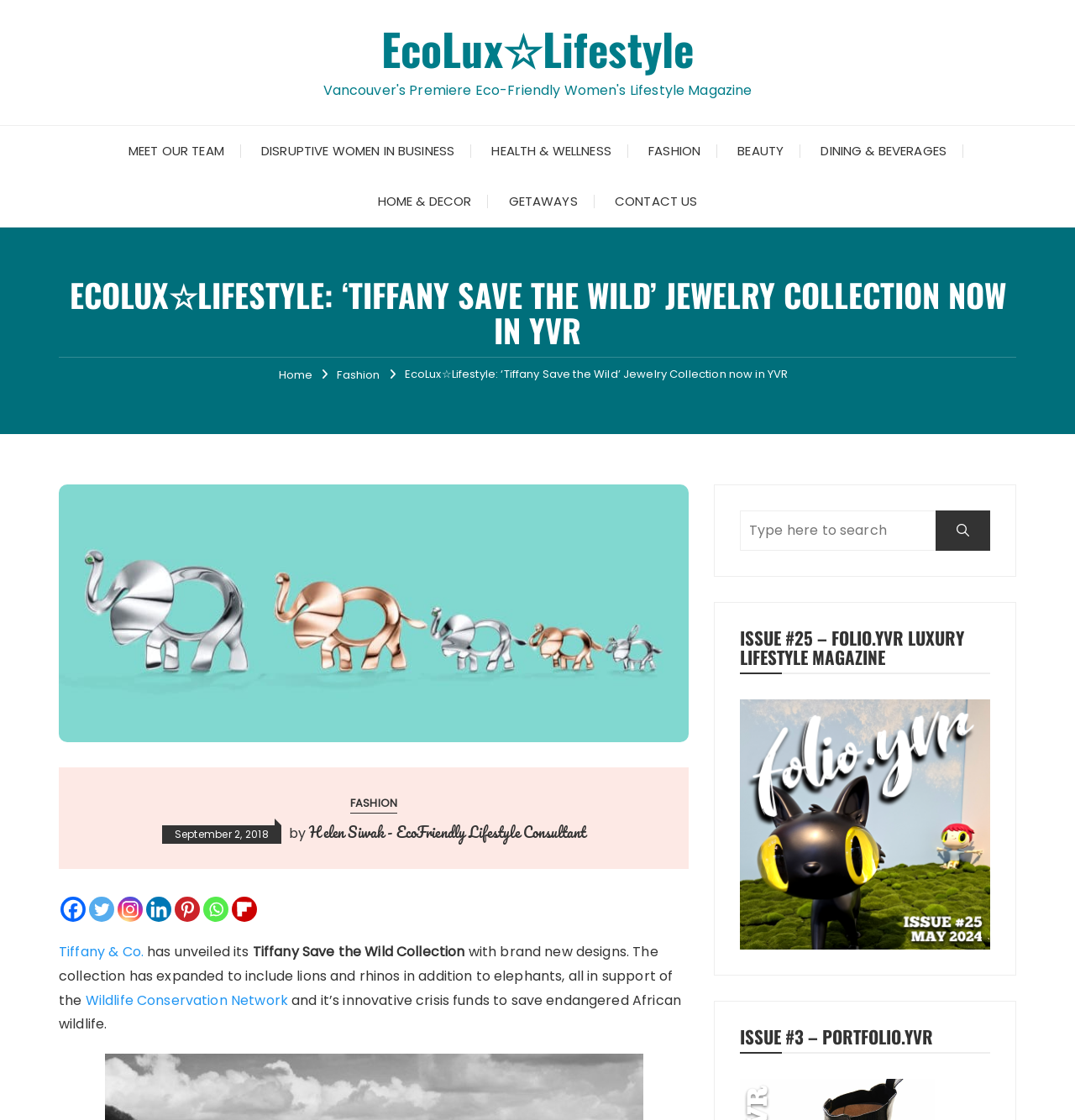Present a detailed account of what is displayed on the webpage.

This webpage is about Tiffany & Co.'s new additions to their Tiffany Save the Wild Collection, a jewelry collection supporting wildlife conservation. At the top, there is a navigation bar with links to different sections of the website, including "MEET OUR TEAM", "DISRUPTIVE WOMEN IN BUSINESS", and "FASHION". Below this, there is a large heading that reads "ECOLUX☆LIFESTYLE: ‘TIFFANY SAVE THE WILD’ JEWELRY COLLECTION NOW IN YVR".

On the left side of the page, there is a breadcrumbs navigation section with links to "Home", "Fashion", and the current page. Below this, there is an image with the same title as the heading, and a link to the "FASHION" section. The date "September 2, 2018" is displayed, along with the author's name, "Helen Siwak", and links to her social media profiles.

The main content of the page starts with a brief introduction to Tiffany & Co.'s new collection, which includes lions and rhinos in addition to elephants, all in support of the Wildlife Conservation Network. There are several links to related topics, including the Wildlife Conservation Network.

On the right side of the page, there is a search bar with a search button. Below this, there are two headings, "ISSUE #25 – FOLIO.YVR LUXURY LIFESTYLE MAGAZINE" and "ISSUE #3 – PORTFOLIO.YVR", each with an image below them.